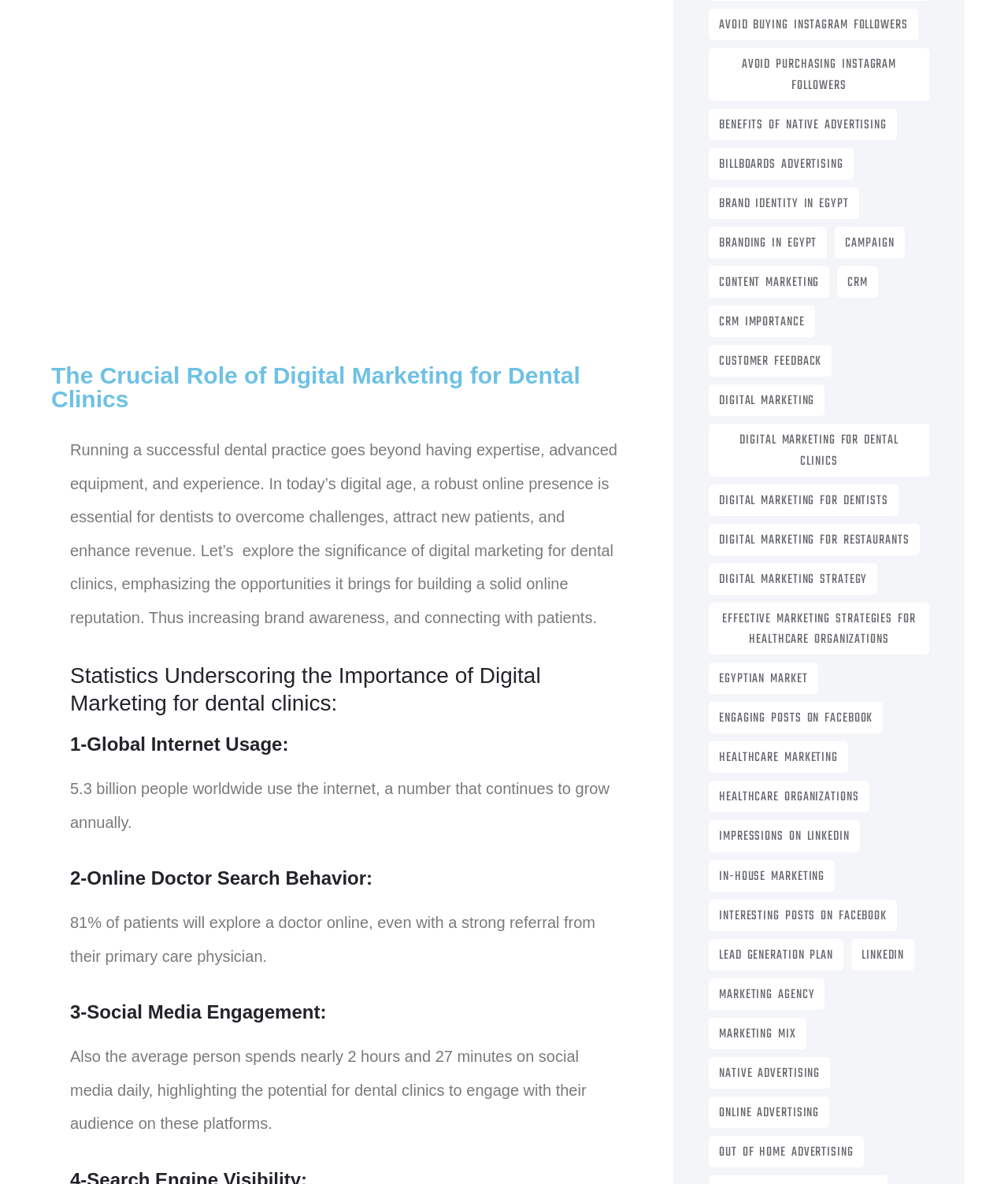Provide the bounding box coordinates for the specified HTML element described in this description: "Engaging Posts on Facebook". The coordinates should be four float numbers ranging from 0 to 1, in the format [left, top, right, bottom].

[0.703, 0.593, 0.876, 0.62]